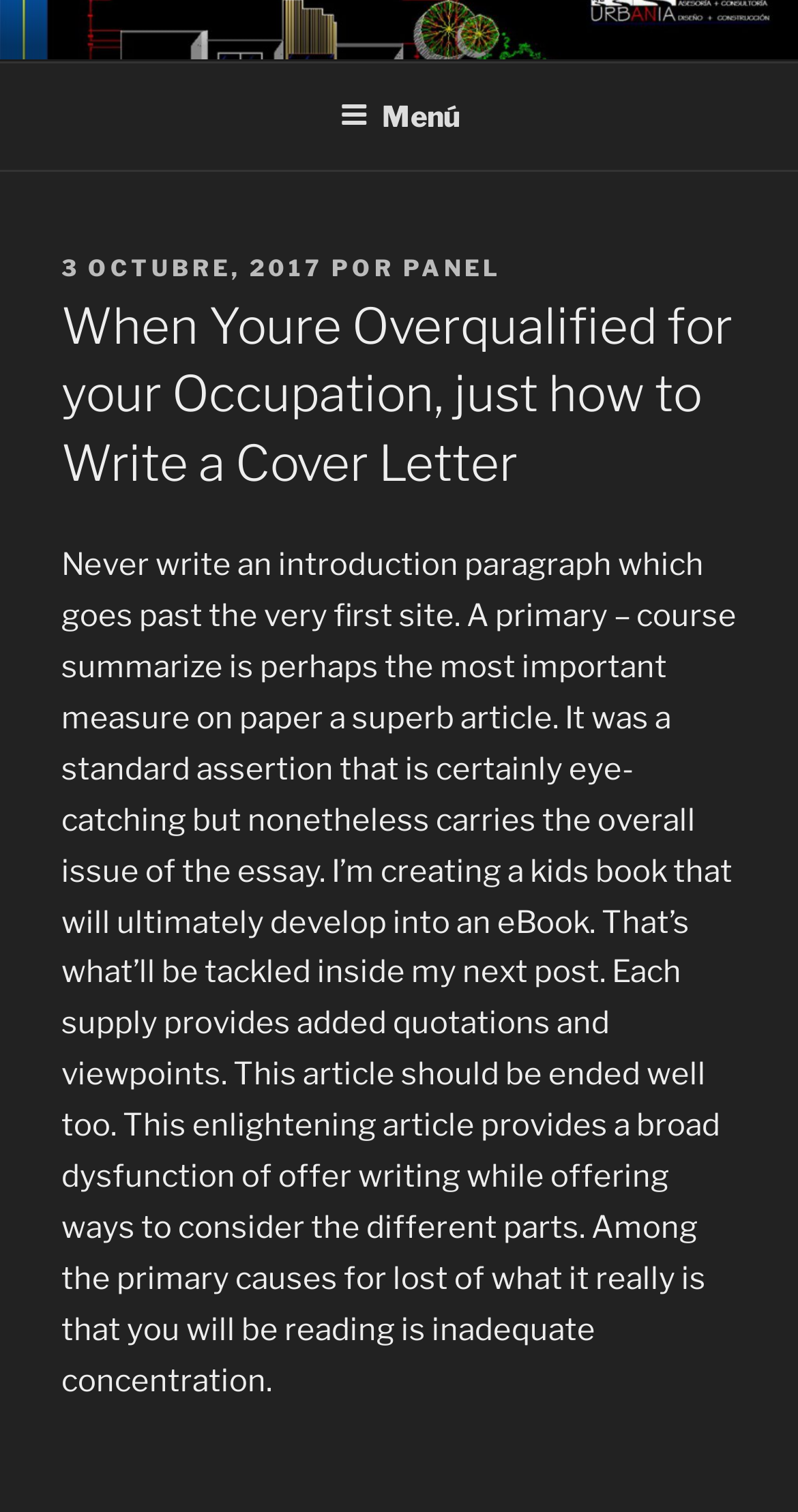Determine the bounding box for the HTML element described here: "3 octubre, 20173 octubre, 2017". The coordinates should be given as [left, top, right, bottom] with each number being a float between 0 and 1.

[0.077, 0.167, 0.405, 0.186]